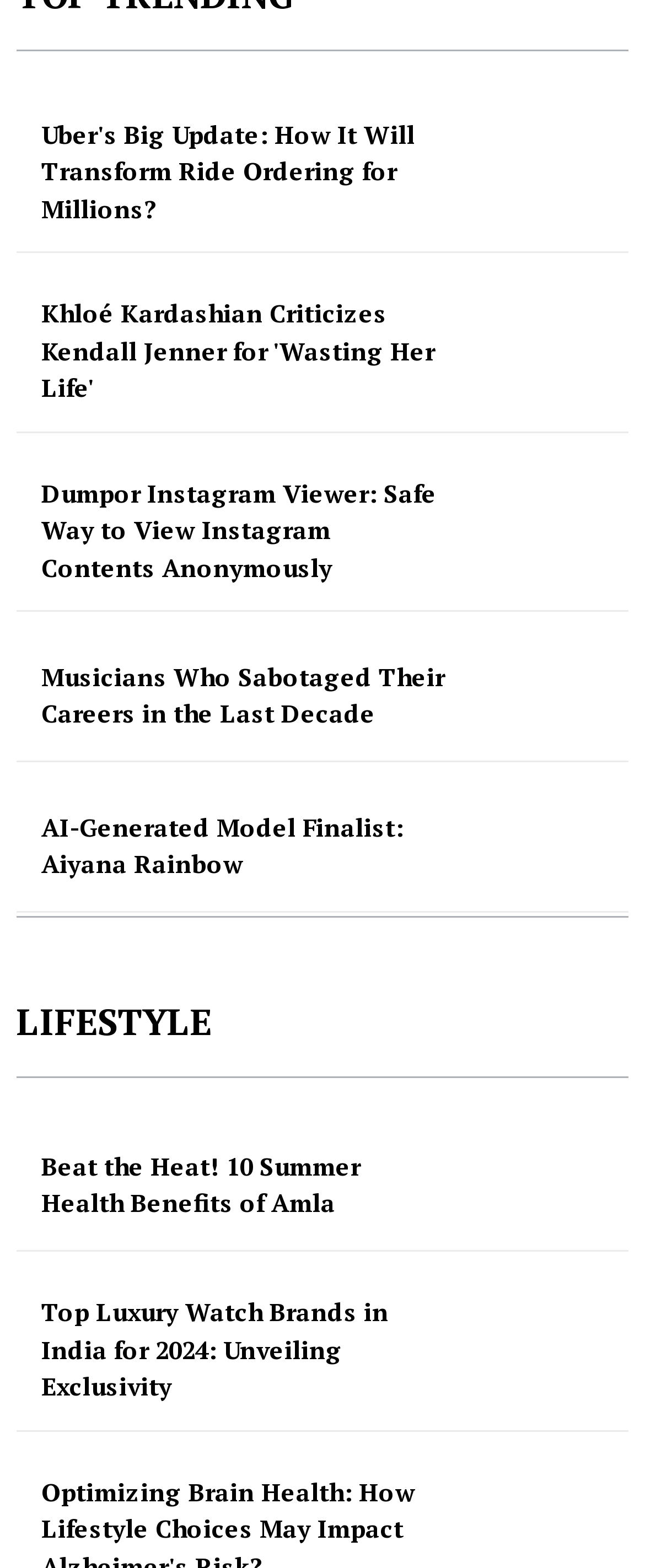What is the benefit of Amla?
Deliver a detailed and extensive answer to the question.

The article with the link 'Beat the Heat! 10 Summer Health Benefits of Amla' suggests that Amla has health benefits, particularly during the summer season.